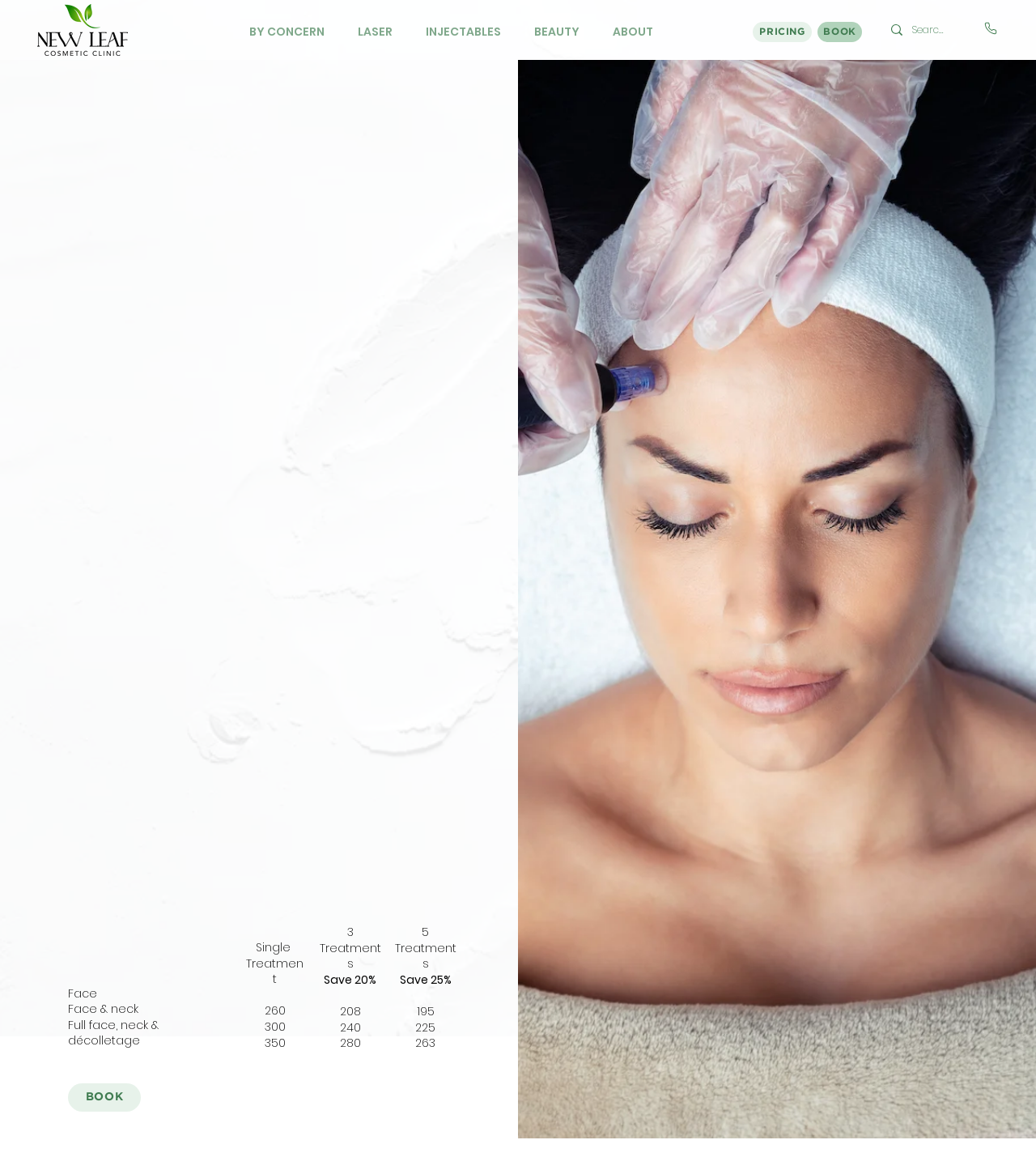Please find the main title text of this webpage.

Clinical Micro Needling